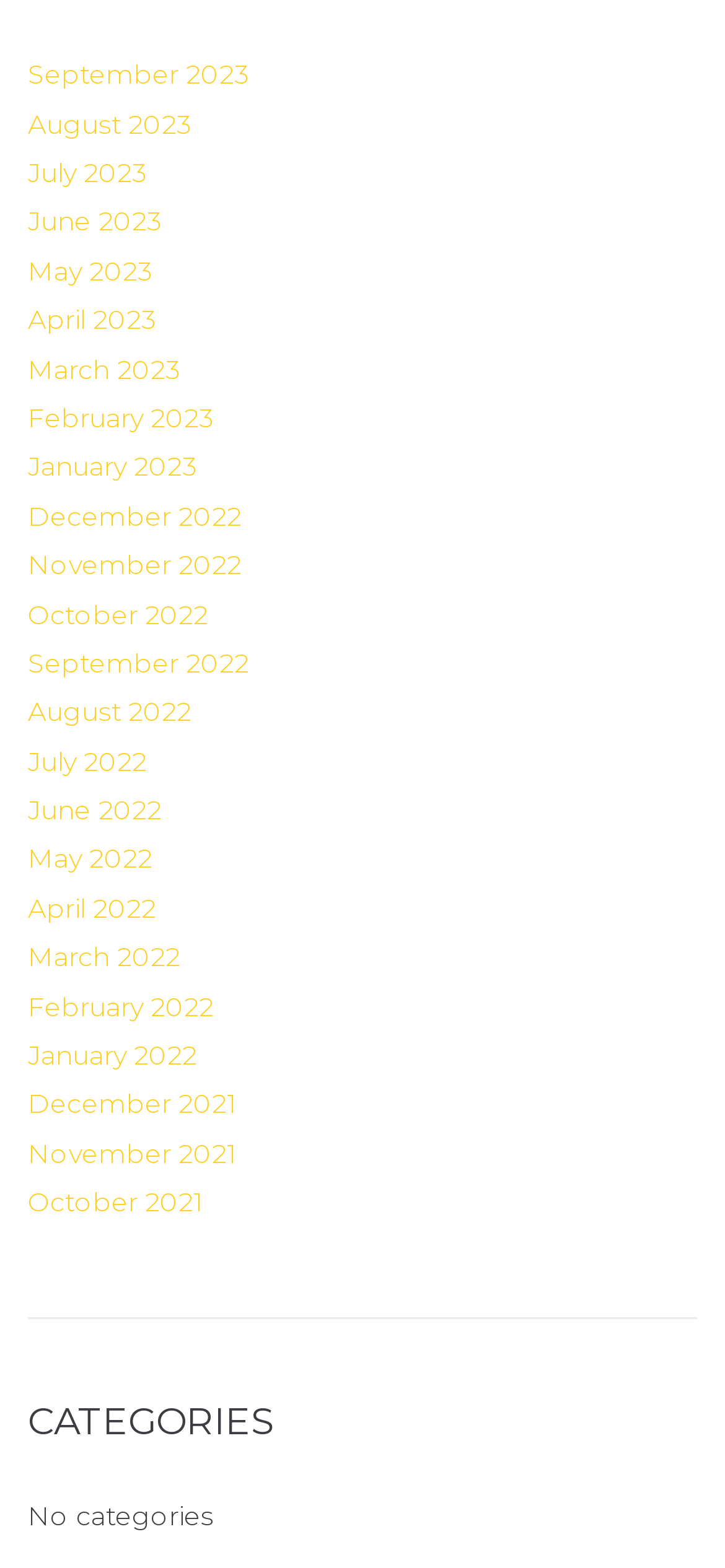Identify the bounding box coordinates for the UI element that matches this description: "December 2021".

[0.038, 0.694, 0.326, 0.715]